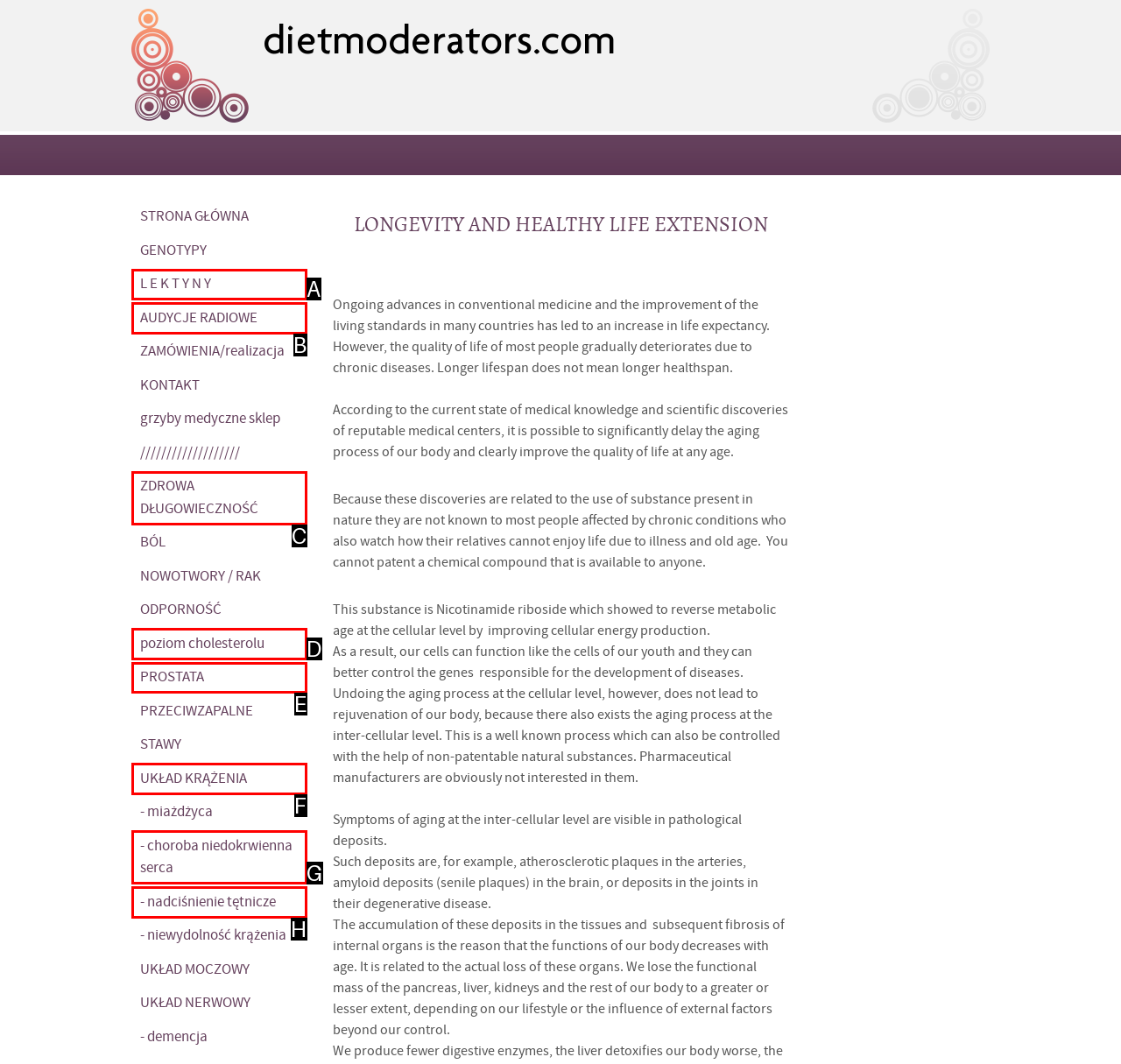Select the letter of the UI element that best matches: parent_node: Search for: value="Search"
Answer with the letter of the correct option directly.

None